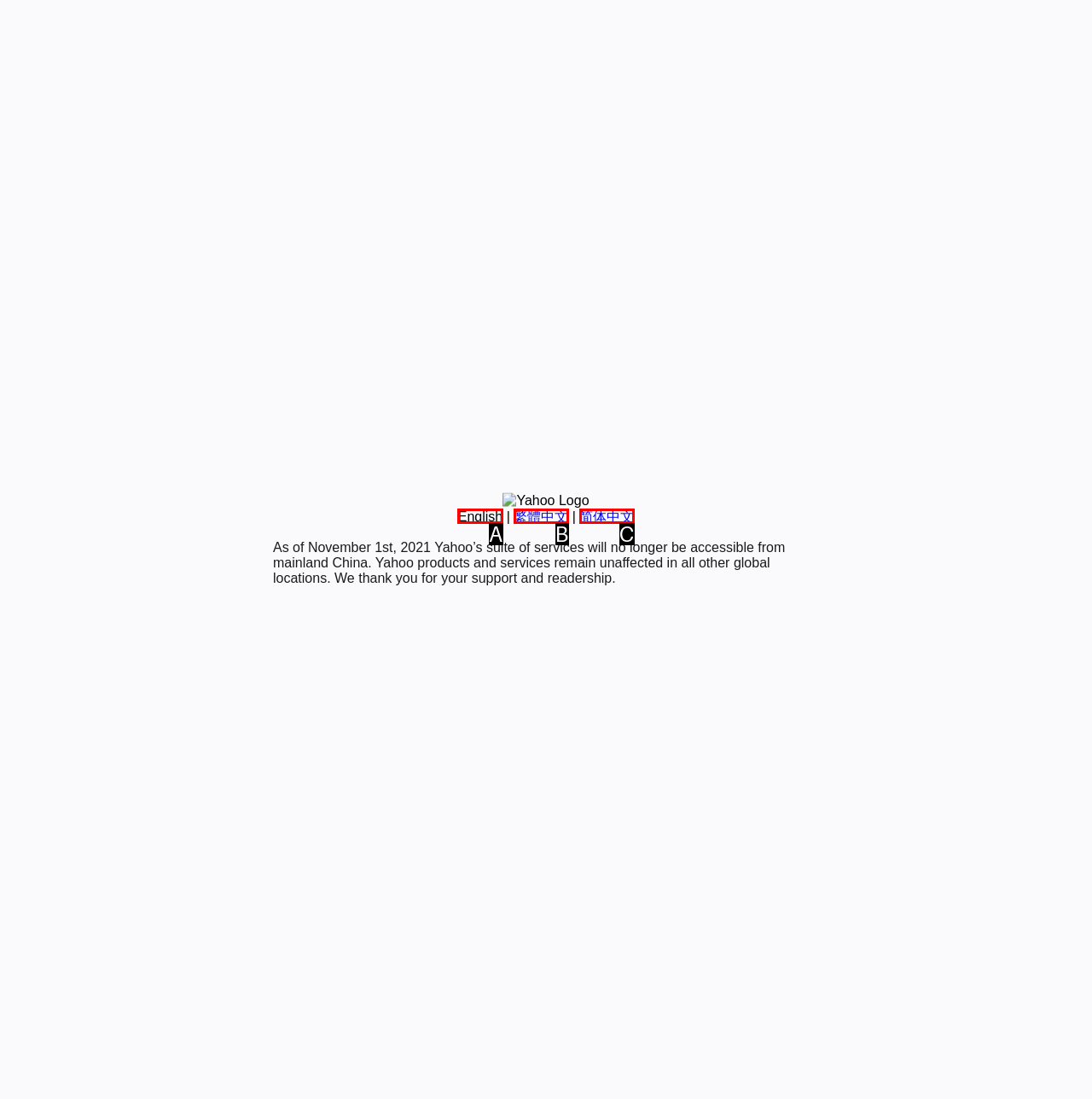Determine the option that best fits the description: 简体中文
Reply with the letter of the correct option directly.

C